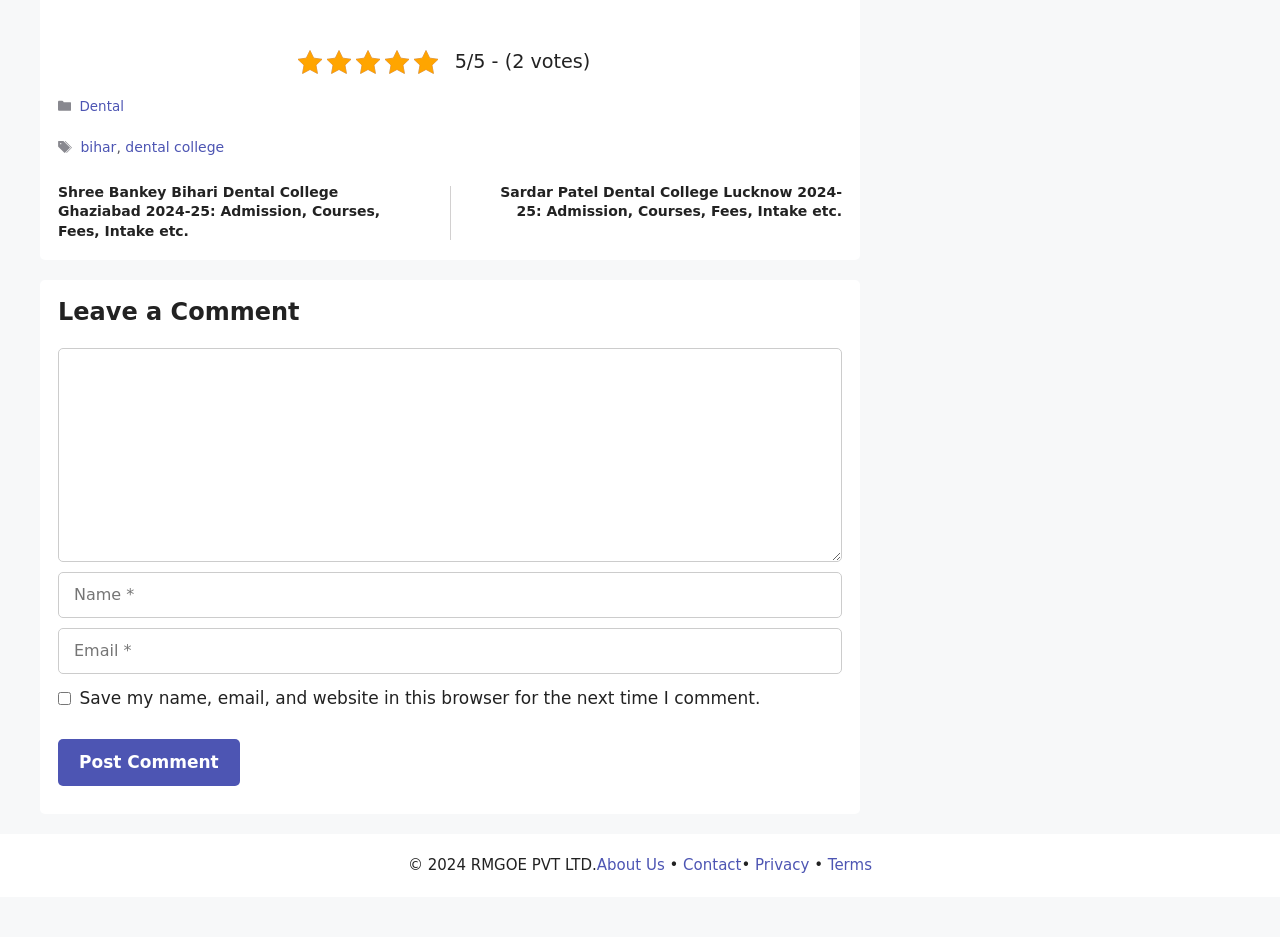Locate the bounding box coordinates of the clickable region to complete the following instruction: "Click on the 'Dental' category."

[0.062, 0.105, 0.097, 0.121]